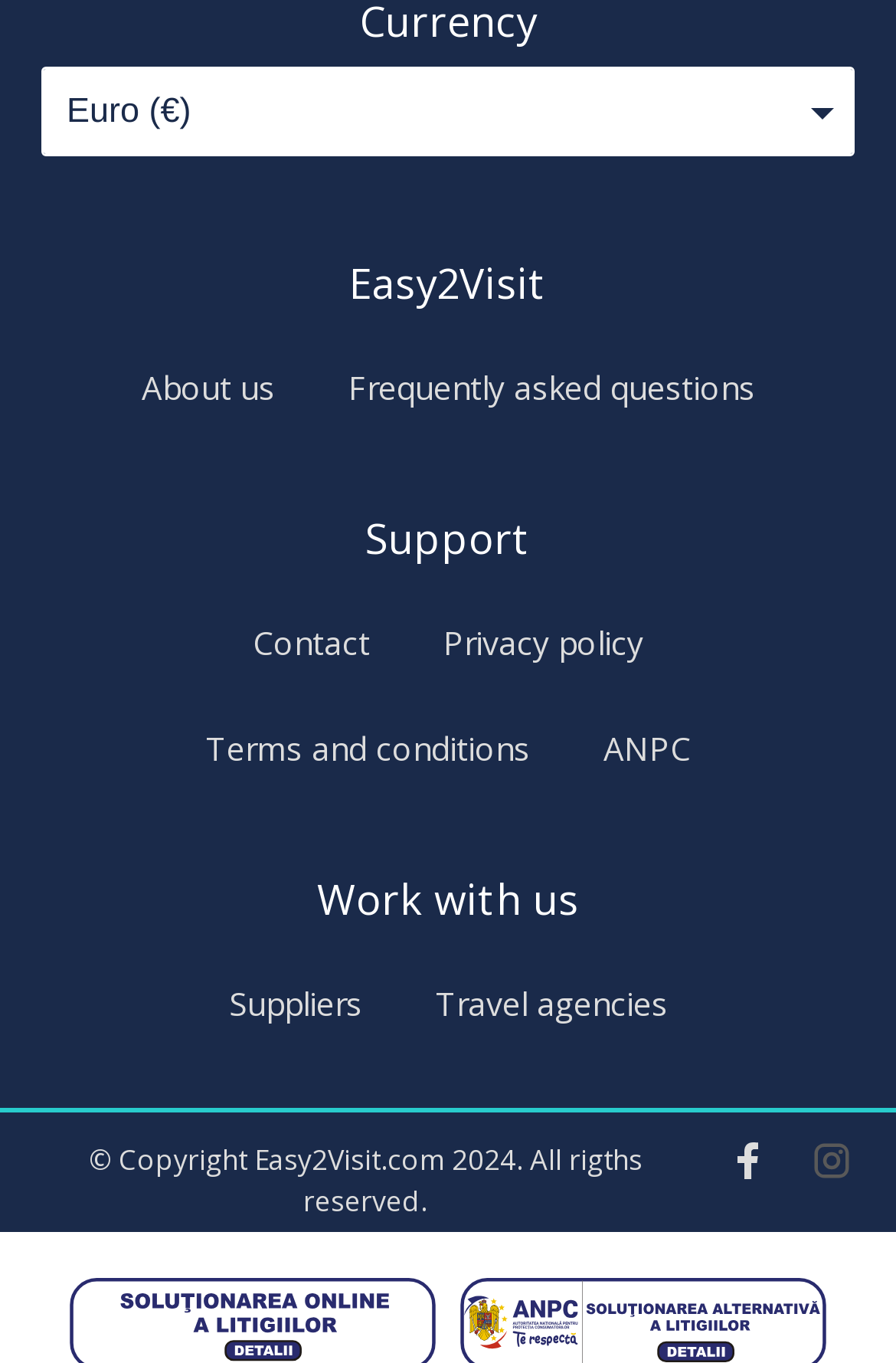How many social media links are present at the bottom of the webpage?
From the screenshot, supply a one-word or short-phrase answer.

2